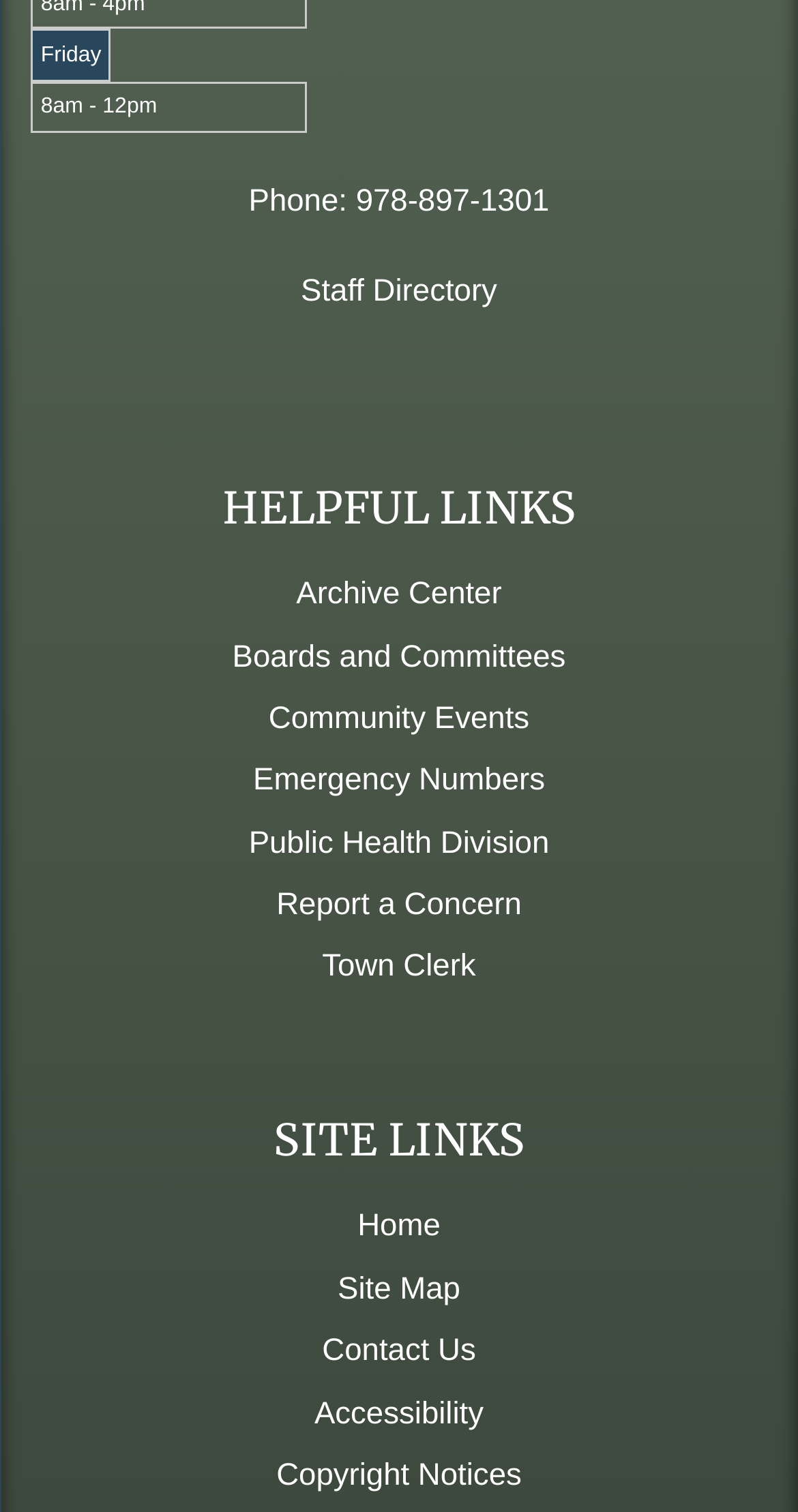Please determine the bounding box coordinates of the section I need to click to accomplish this instruction: "Learn about 'Hazard Reduction Pruning'".

None